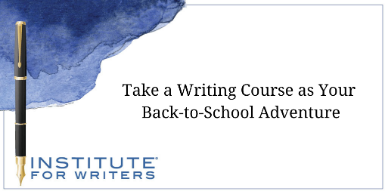Reply to the question with a single word or phrase:
What object is positioned at the bottom left of the image?

Fountain pen